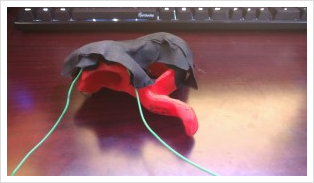What is the purpose of the black fabric?
Using the visual information, answer the question in a single word or phrase.

Insulation or containing components